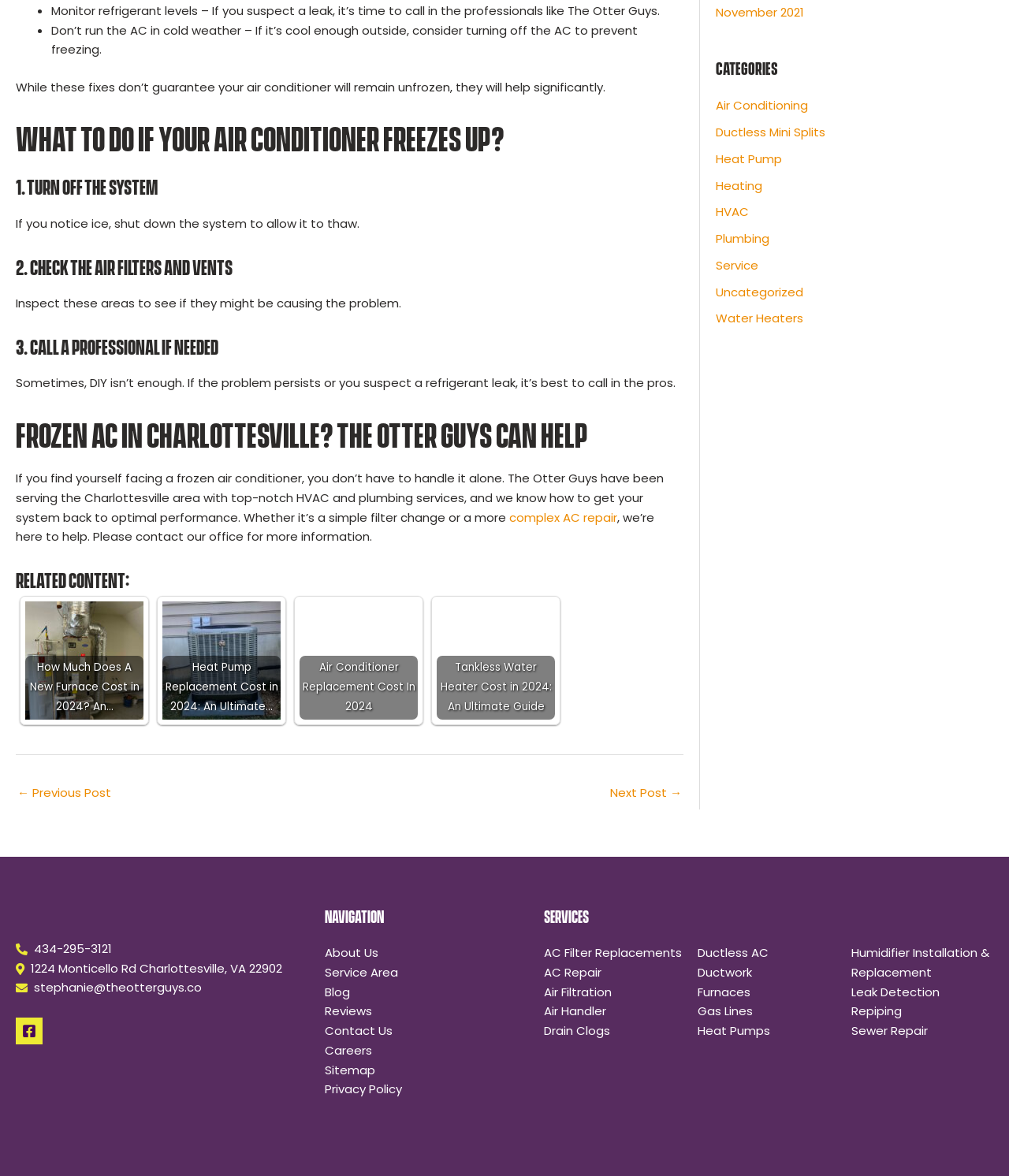Can you find the bounding box coordinates of the area I should click to execute the following instruction: "Read 'What to Do If Your Air Conditioner Freezes Up?'"?

[0.016, 0.099, 0.677, 0.134]